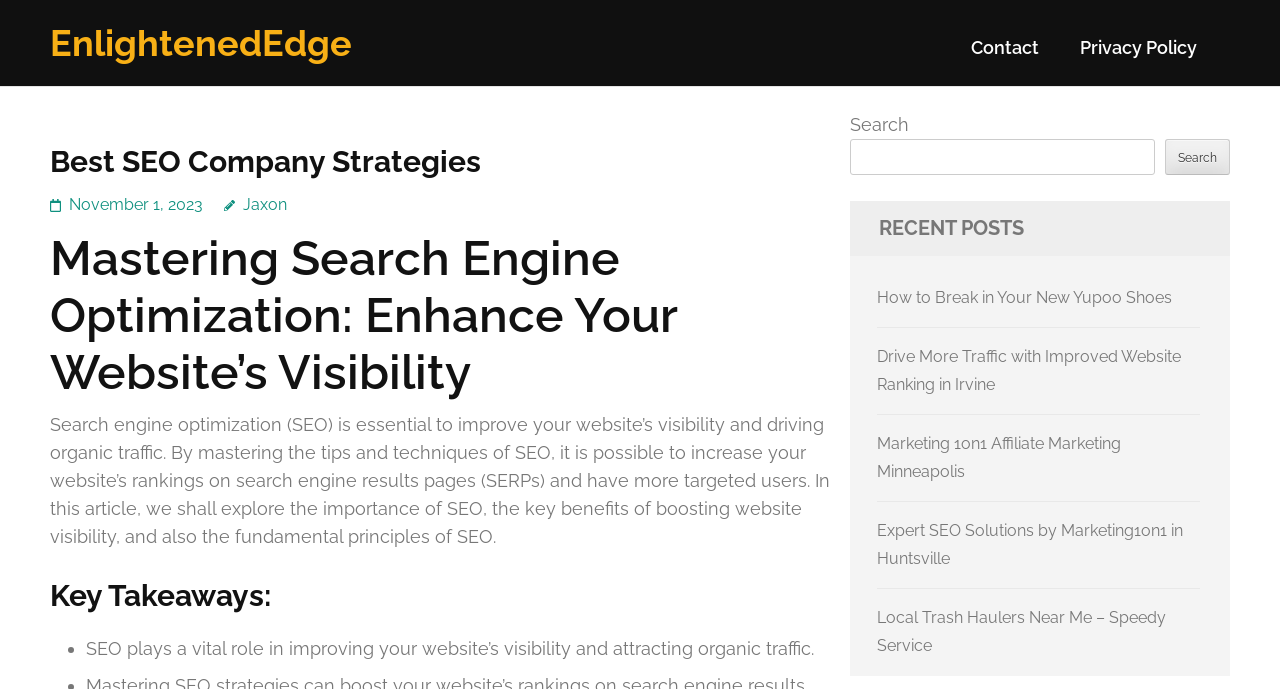Using the details from the image, please elaborate on the following question: What is the purpose of the website?

Based on the webpage content, it appears that the website is focused on providing strategies and tips for search engine optimization (SEO) to improve website visibility and drive organic traffic. The heading 'Mastering Search Engine Optimization: Enhance Your Website’s Visibility' and the text 'Search engine optimization (SEO) is essential to improve your website’s visibility and driving organic traffic.' suggest that the website is dedicated to providing SEO-related information and services.